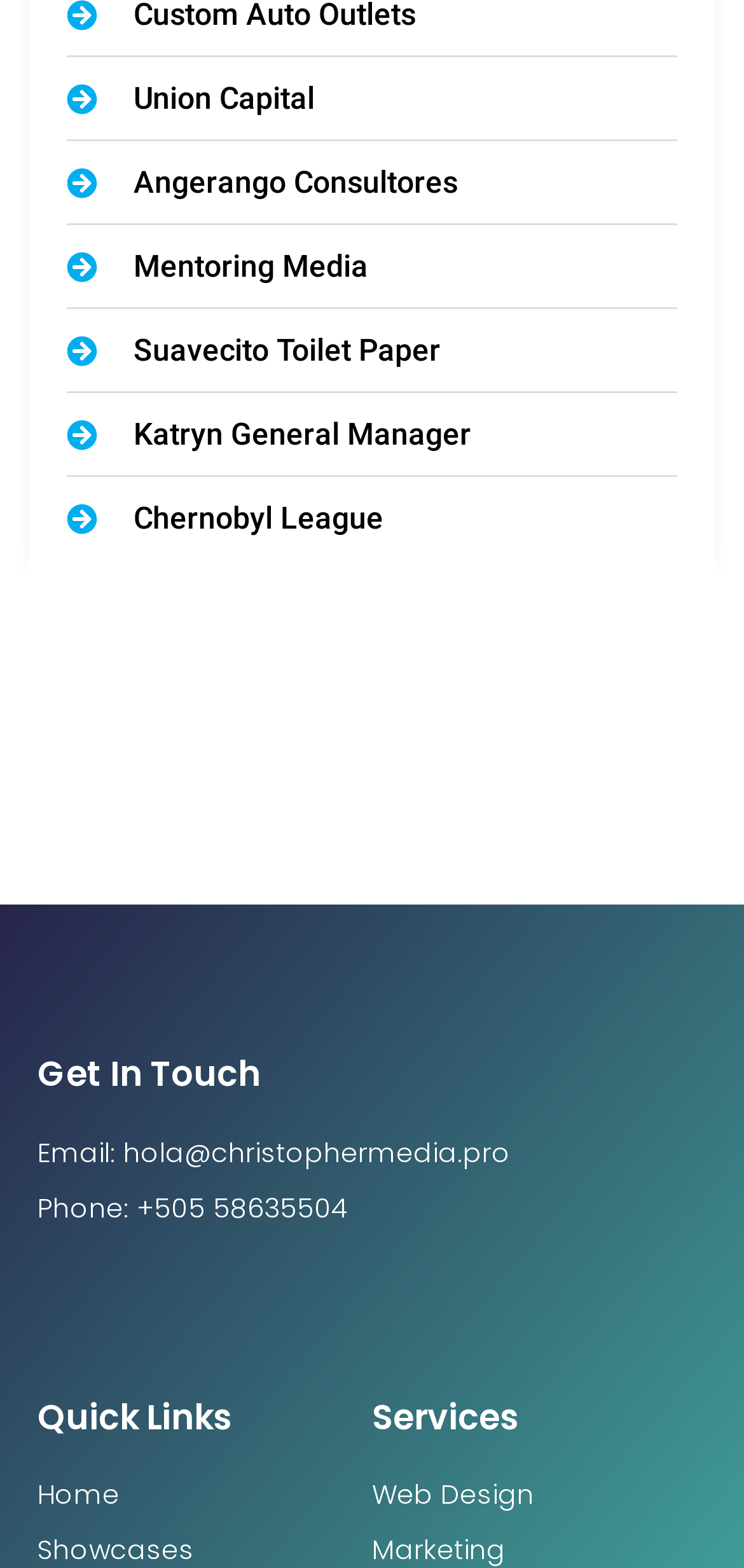Identify the bounding box coordinates for the element you need to click to achieve the following task: "Go to Home page". The coordinates must be four float values ranging from 0 to 1, formatted as [left, top, right, bottom].

[0.05, 0.941, 0.5, 0.966]